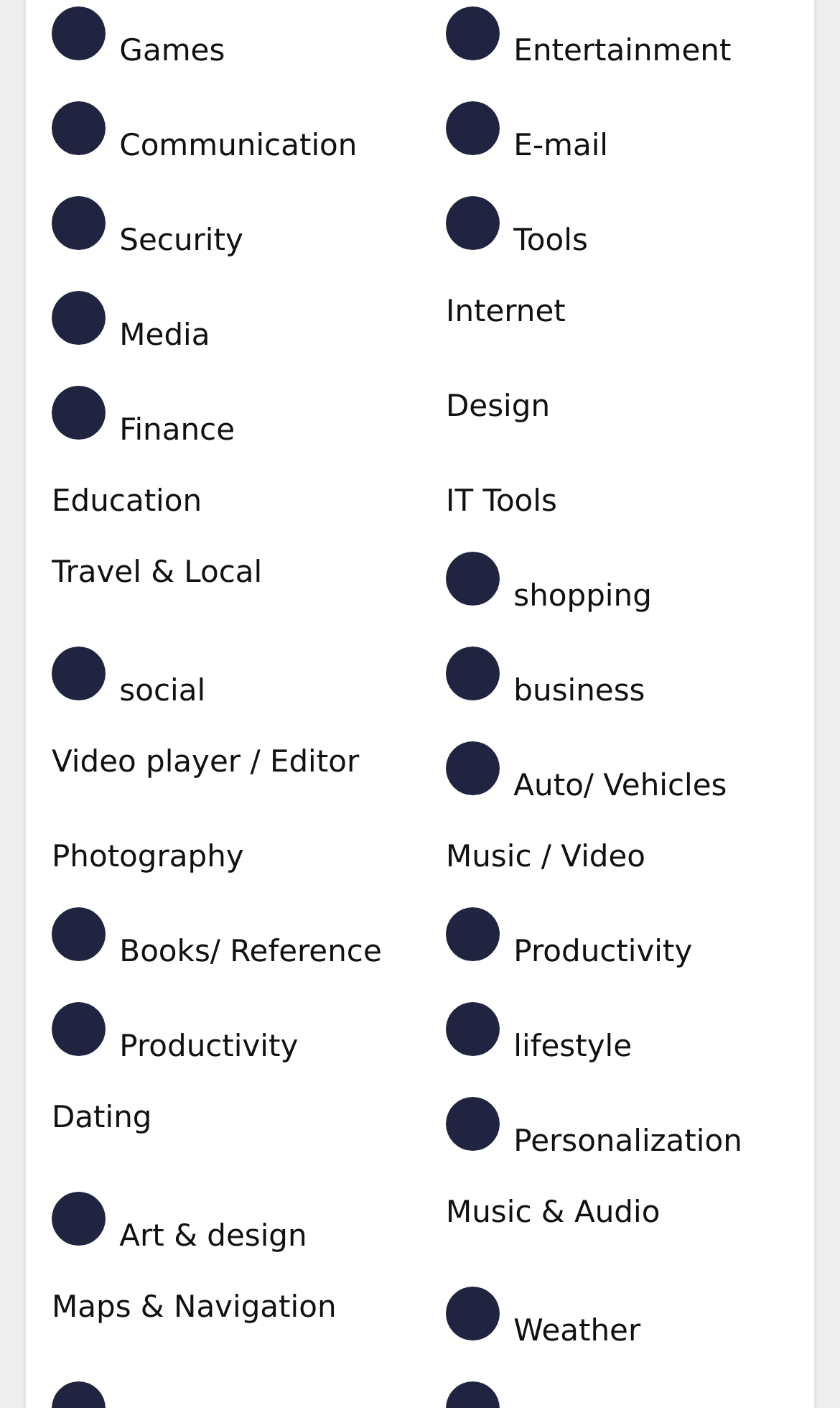For the given element description IT Tools, determine the bounding box coordinates of the UI element. The coordinates should follow the format (top-left x, top-left y, bottom-right x, bottom-right y) and be within the range of 0 to 1.

[0.531, 0.342, 0.938, 0.374]